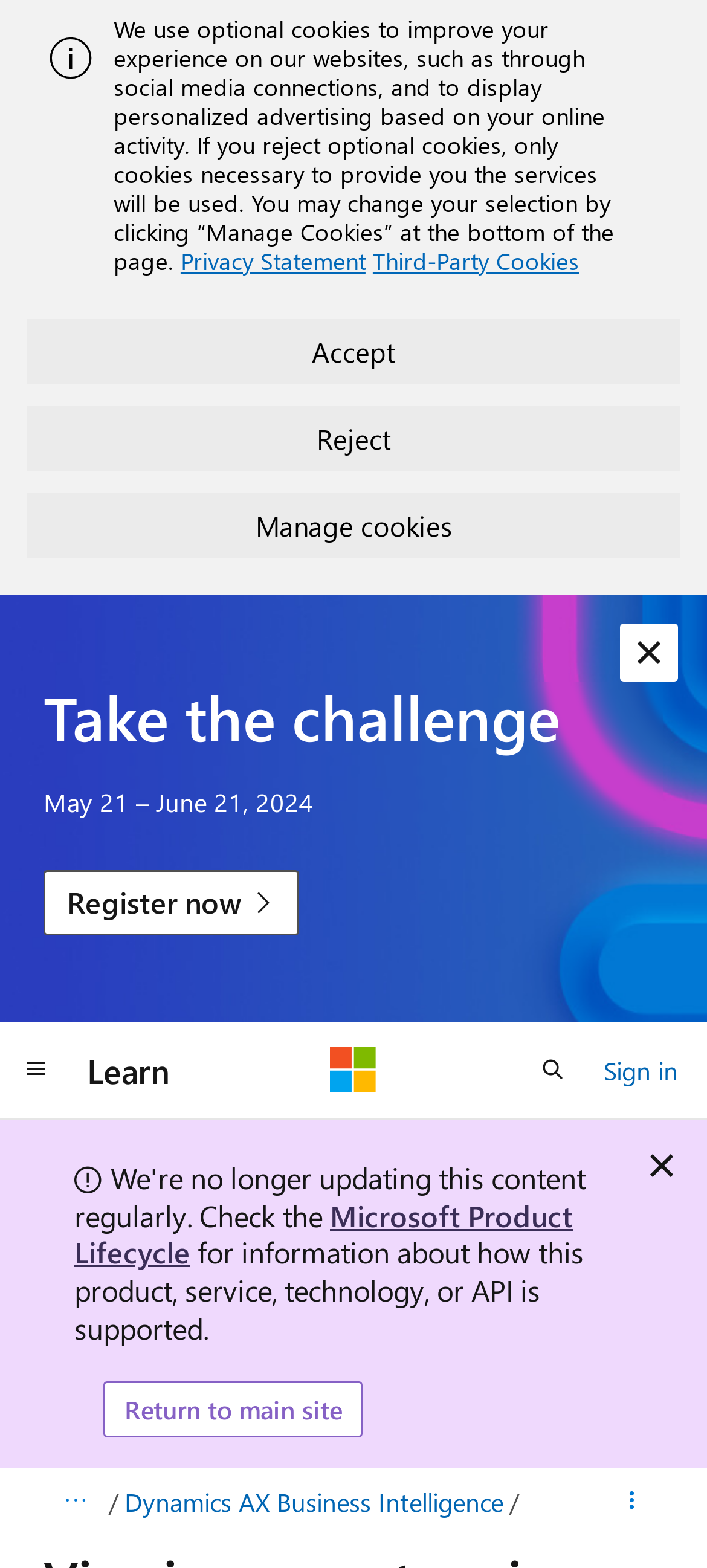Give a concise answer of one word or phrase to the question: 
What is the topic of the 'Dynamics AX Business Intelligence' link?

Business Intelligence